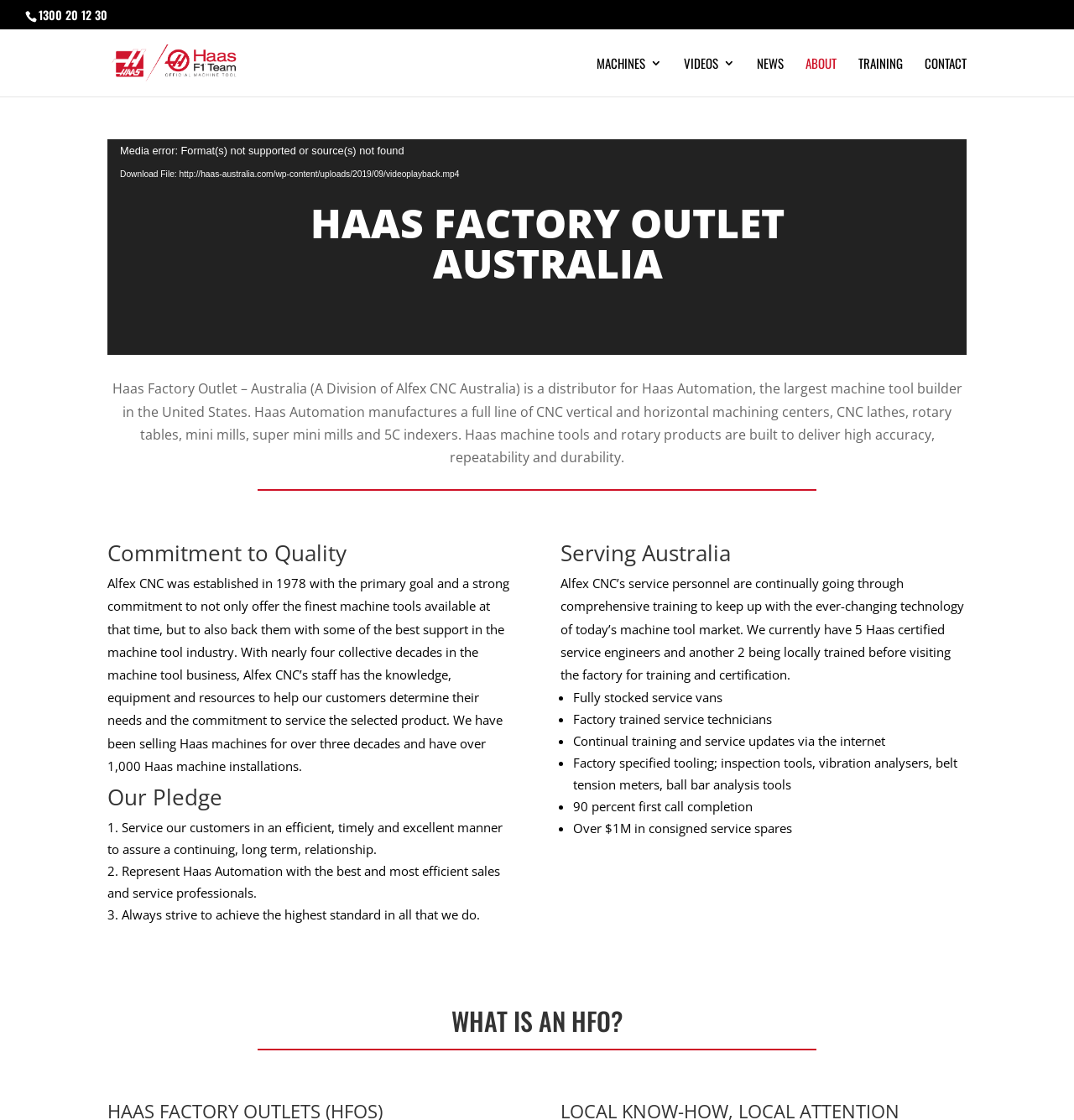Specify the bounding box coordinates of the area that needs to be clicked to achieve the following instruction: "Click the 'TRAINING' link".

[0.799, 0.051, 0.841, 0.086]